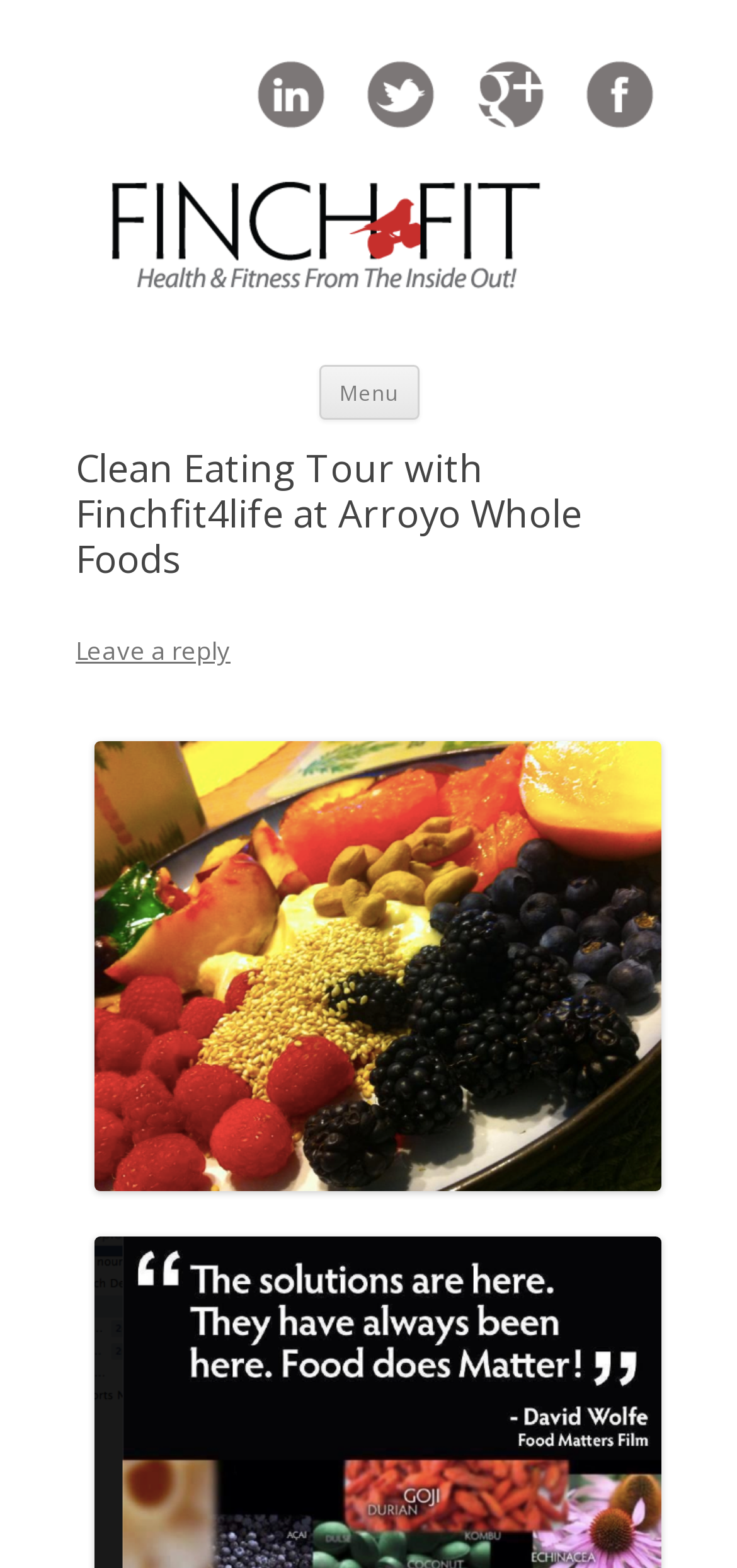Find the bounding box coordinates for the UI element whose description is: "parent_node: FinchFit4Life.com". The coordinates should be four float numbers between 0 and 1, in the format [left, top, right, bottom].

[0.103, 0.183, 0.897, 0.206]